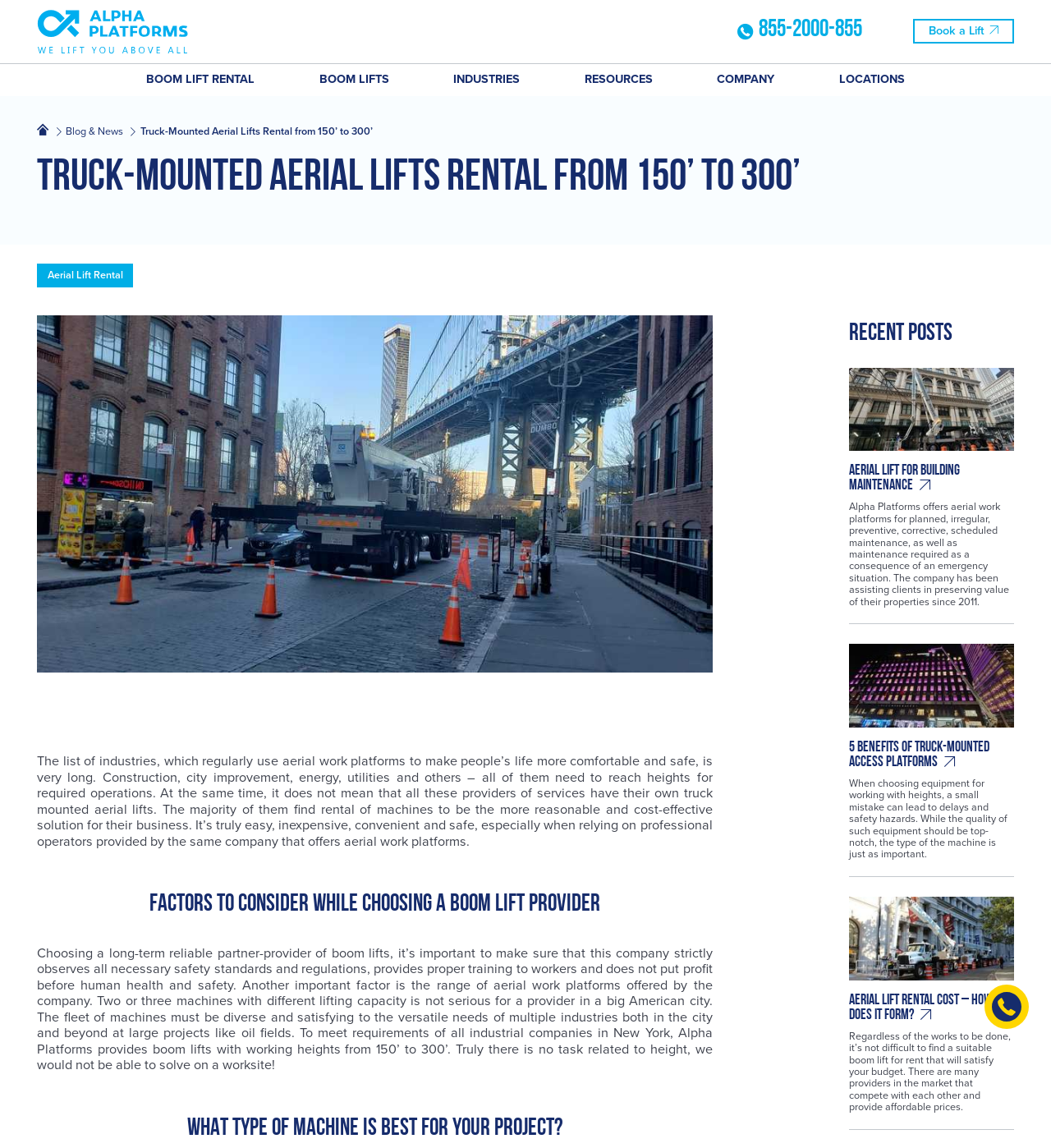What is the height range of aerial lifts offered by Alpha Platforms?
Answer the question with as much detail as possible.

According to the webpage, Alpha Platforms provides boom lifts with working heights from 150’ to 300’. This information is mentioned in the paragraph under the heading 'FACTORS TO CONSIDER WHILE CHOOSING A BOOM LIFT PROVIDER'.